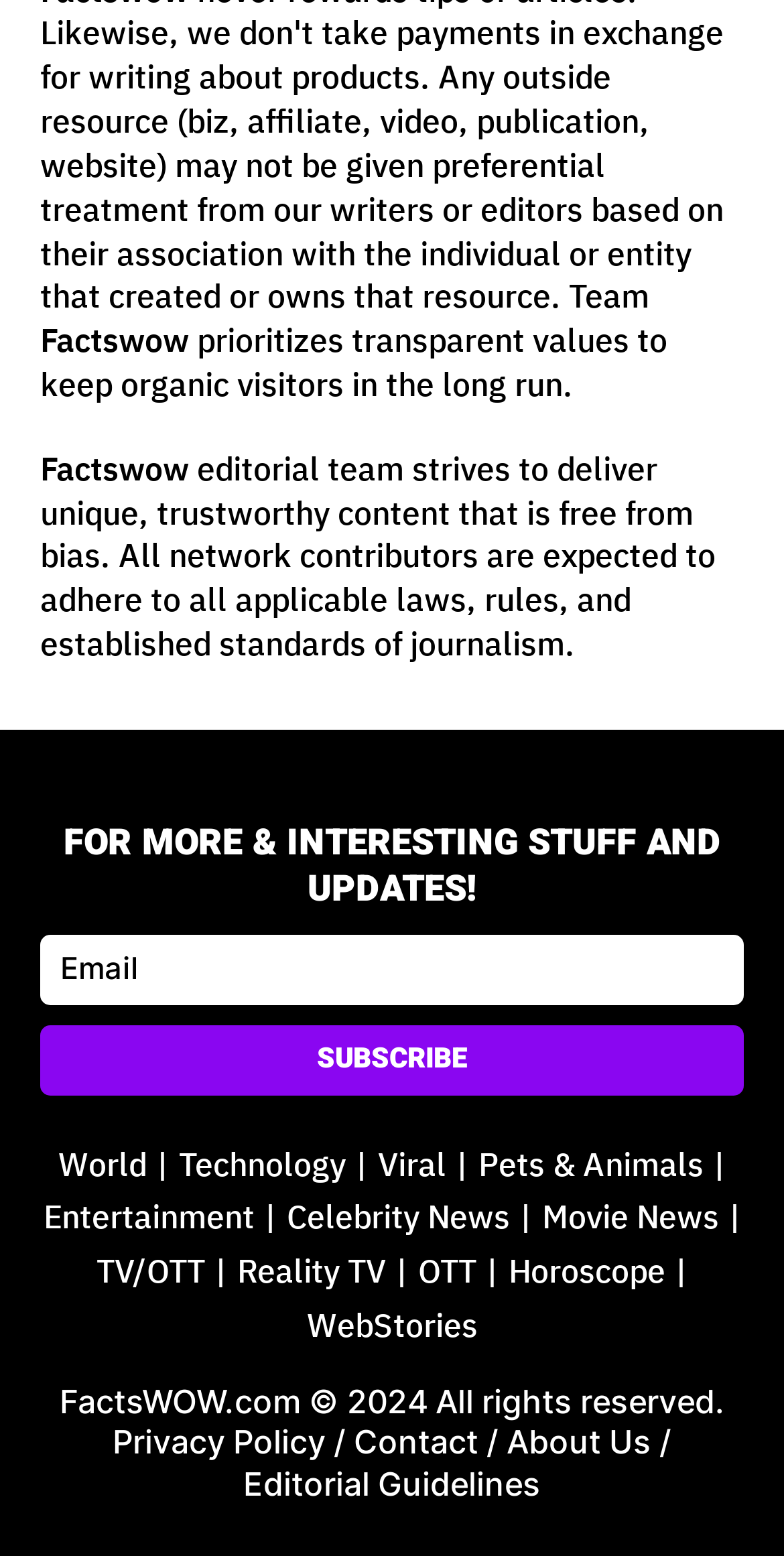Please find the bounding box coordinates of the section that needs to be clicked to achieve this instruction: "subscribe to the newsletter".

[0.051, 0.658, 0.949, 0.704]